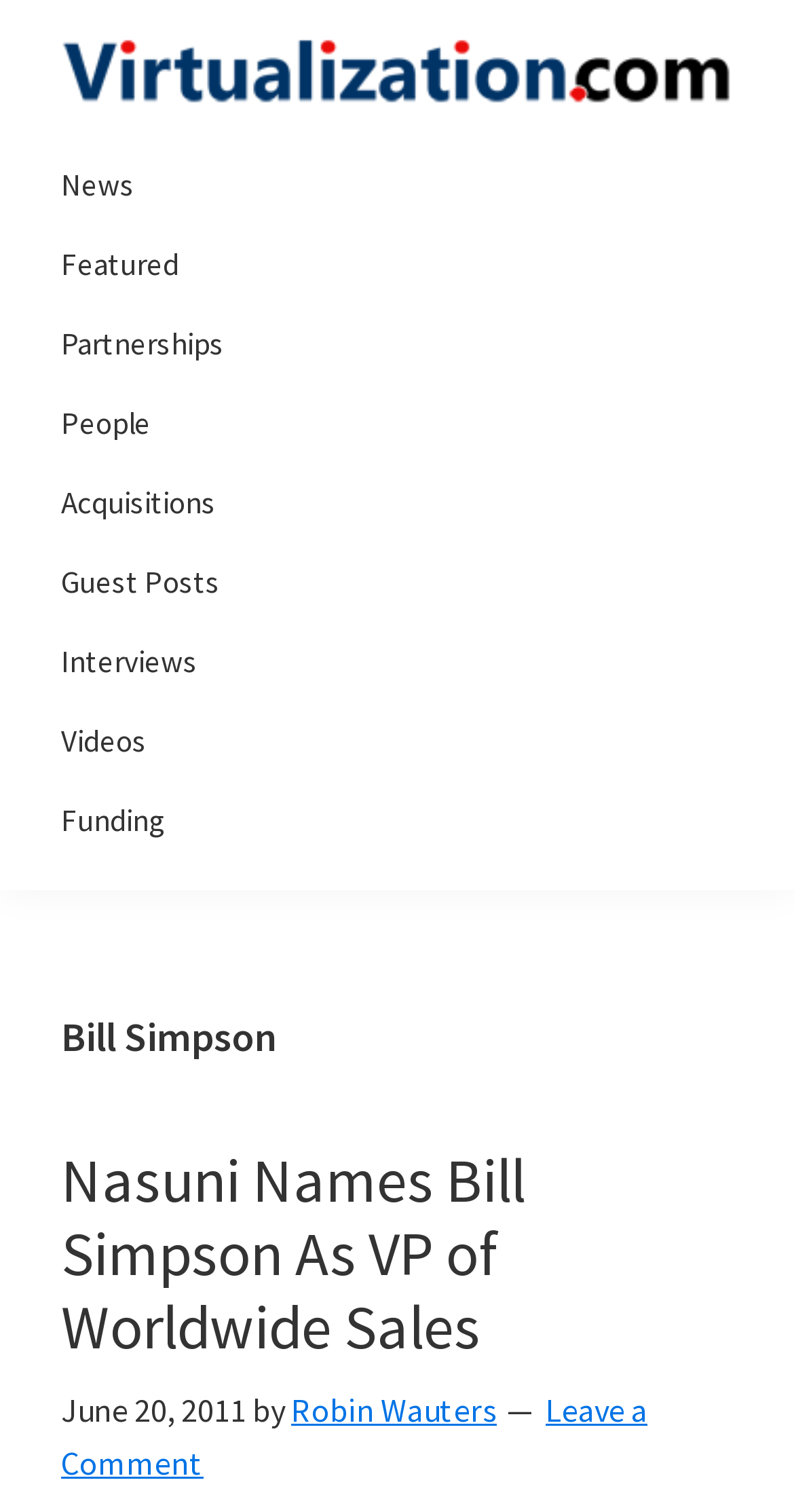Predict the bounding box coordinates of the area that should be clicked to accomplish the following instruction: "go to Virtualization.com". The bounding box coordinates should consist of four float numbers between 0 and 1, i.e., [left, top, right, bottom].

[0.077, 0.023, 0.923, 0.069]